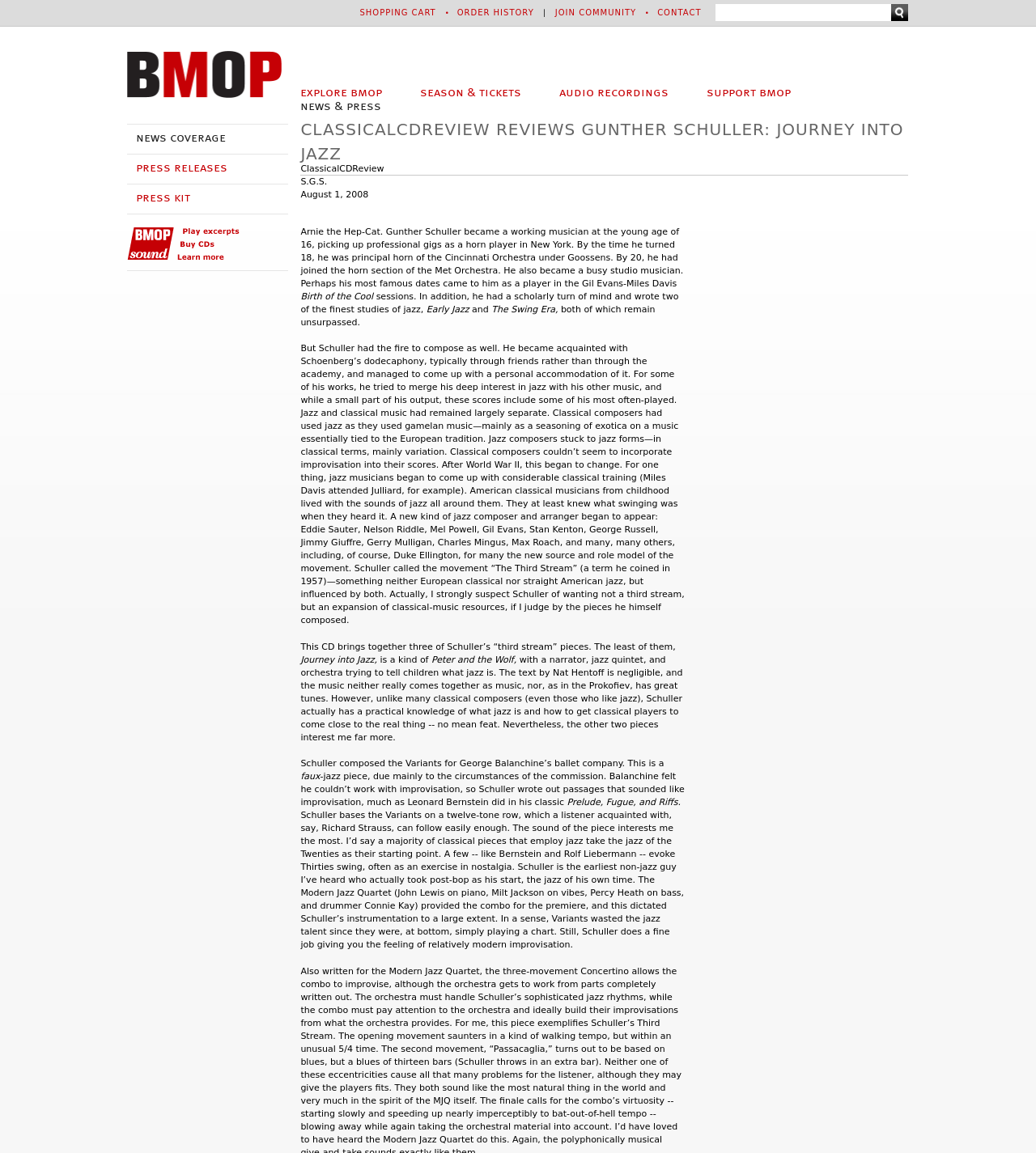Give a one-word or short phrase answer to the question: 
What is the term coined by Gunther Schuller to describe a new kind of jazz?

The Third Stream